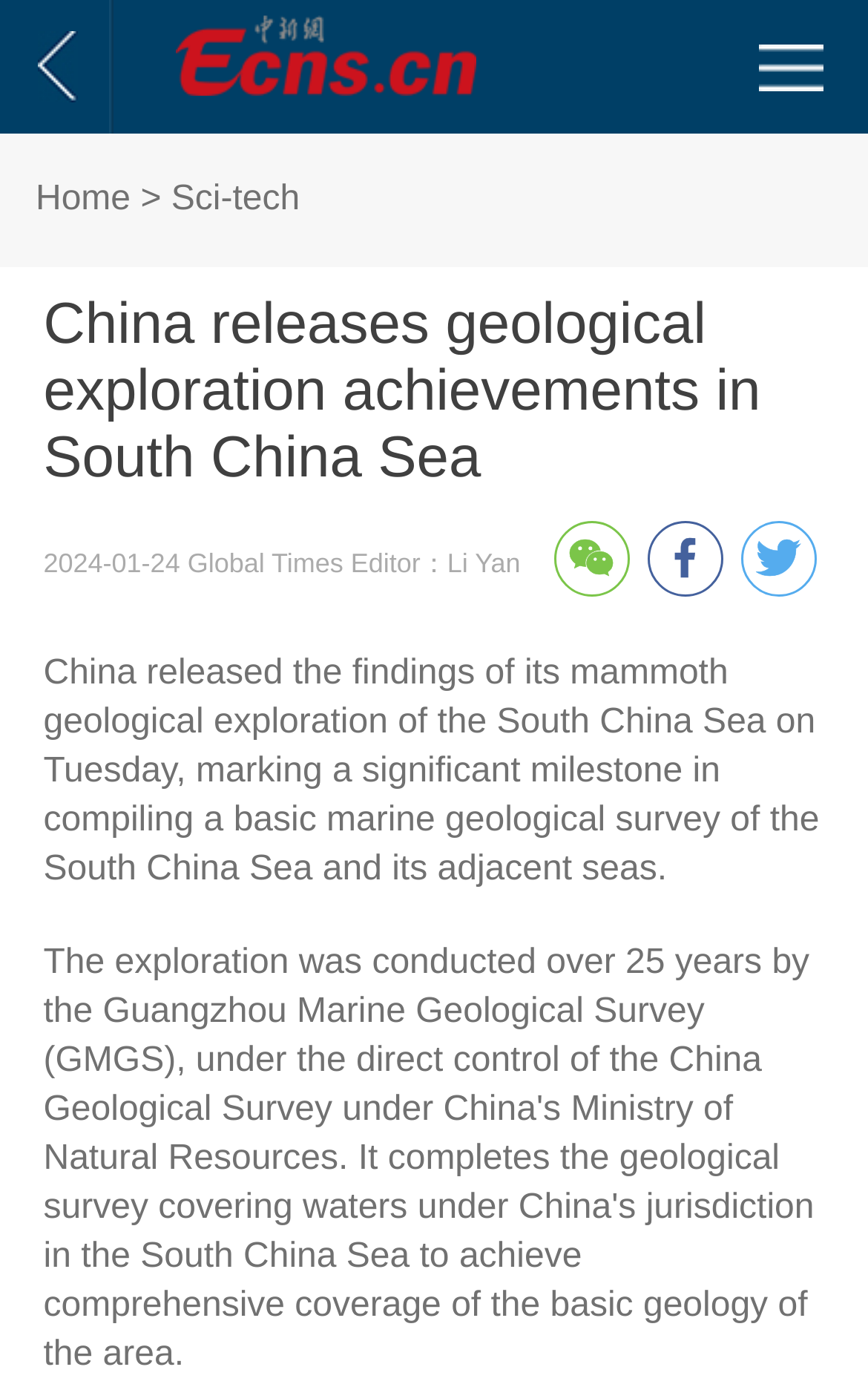Extract the primary heading text from the webpage.

China releases geological exploration achievements in South China Sea